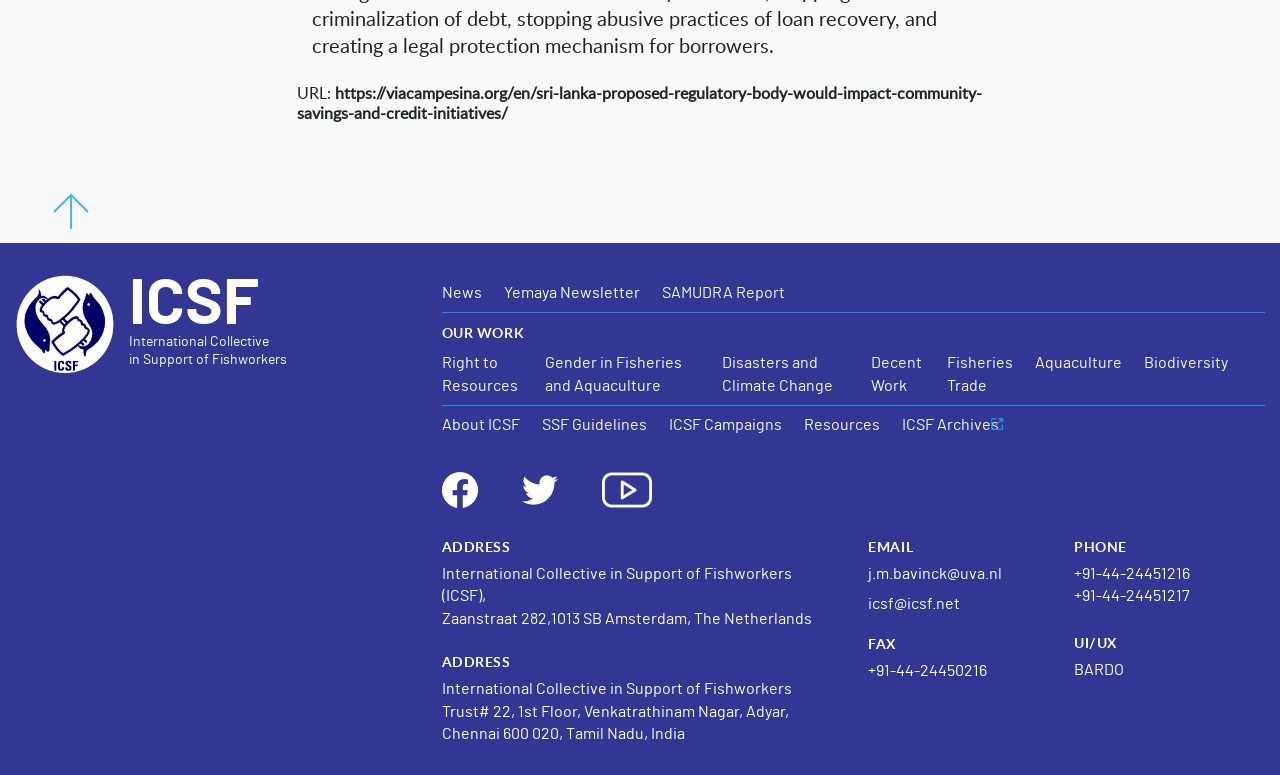Identify the bounding box coordinates for the region to click in order to carry out this instruction: "Read about OUR WORK". Provide the coordinates using four float numbers between 0 and 1, formatted as [left, top, right, bottom].

[0.345, 0.415, 0.977, 0.446]